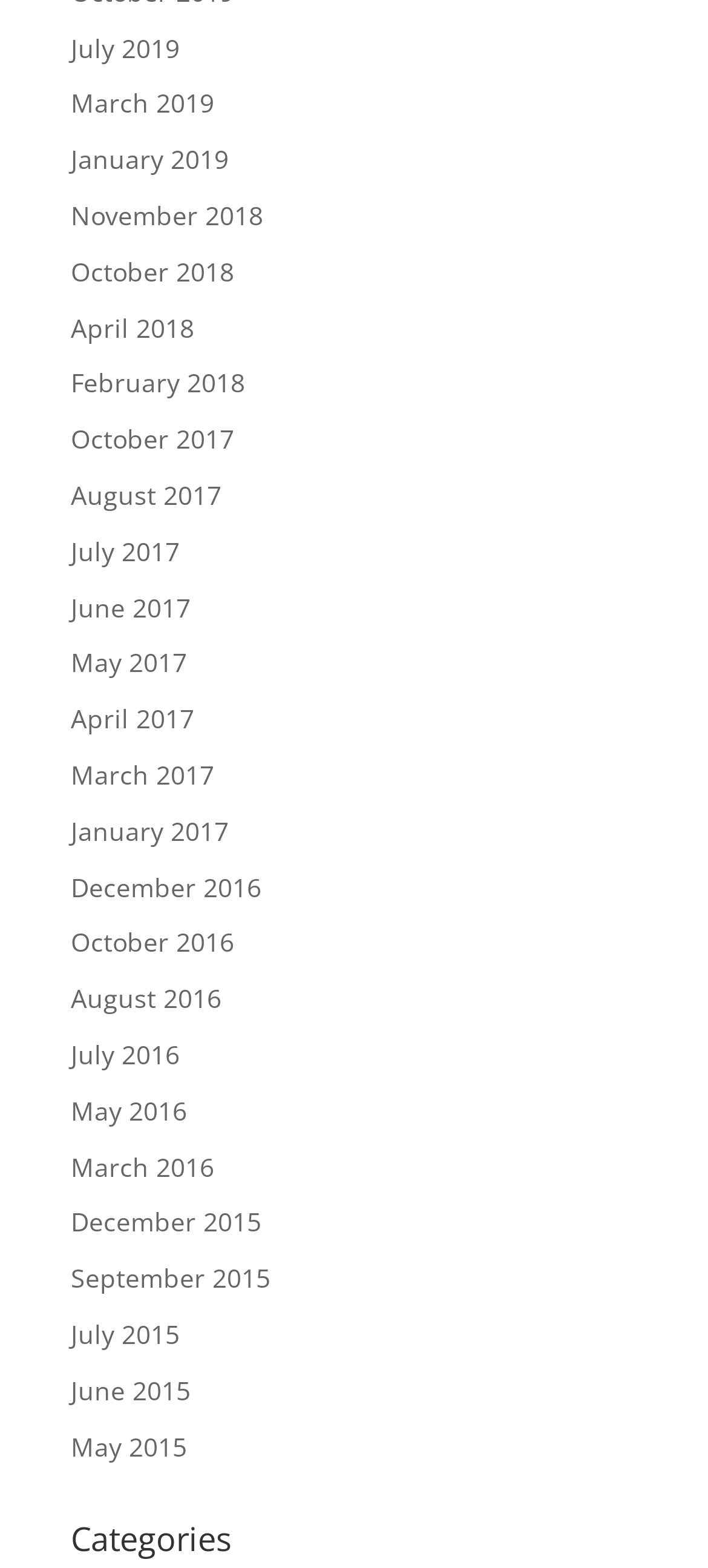Please determine the bounding box coordinates of the area that needs to be clicked to complete this task: 'browse November 2018'. The coordinates must be four float numbers between 0 and 1, formatted as [left, top, right, bottom].

[0.1, 0.126, 0.372, 0.148]